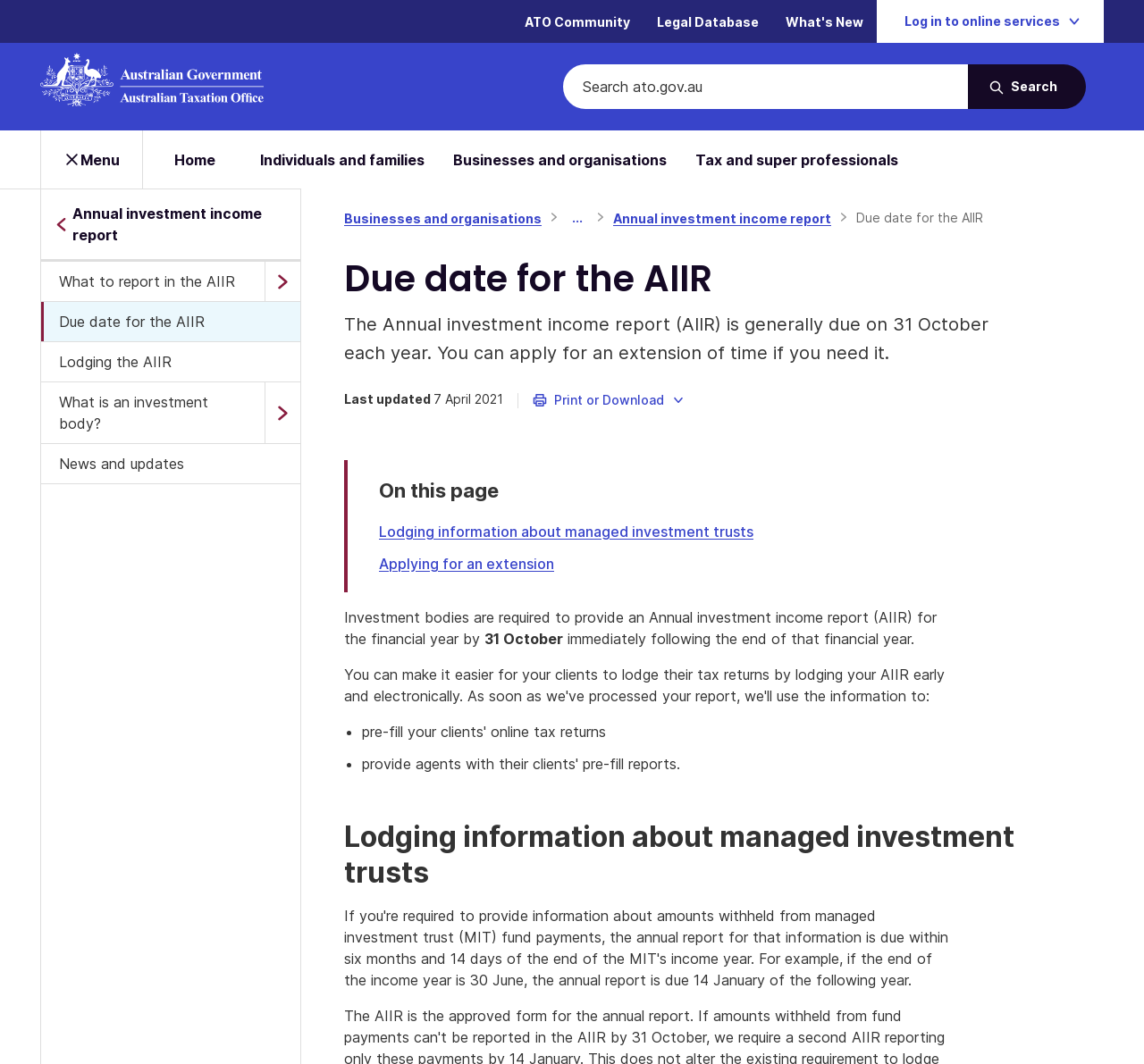Please identify the bounding box coordinates of the element's region that I should click in order to complete the following instruction: "Print or download this page". The bounding box coordinates consist of four float numbers between 0 and 1, i.e., [left, top, right, bottom].

[0.453, 0.362, 0.612, 0.39]